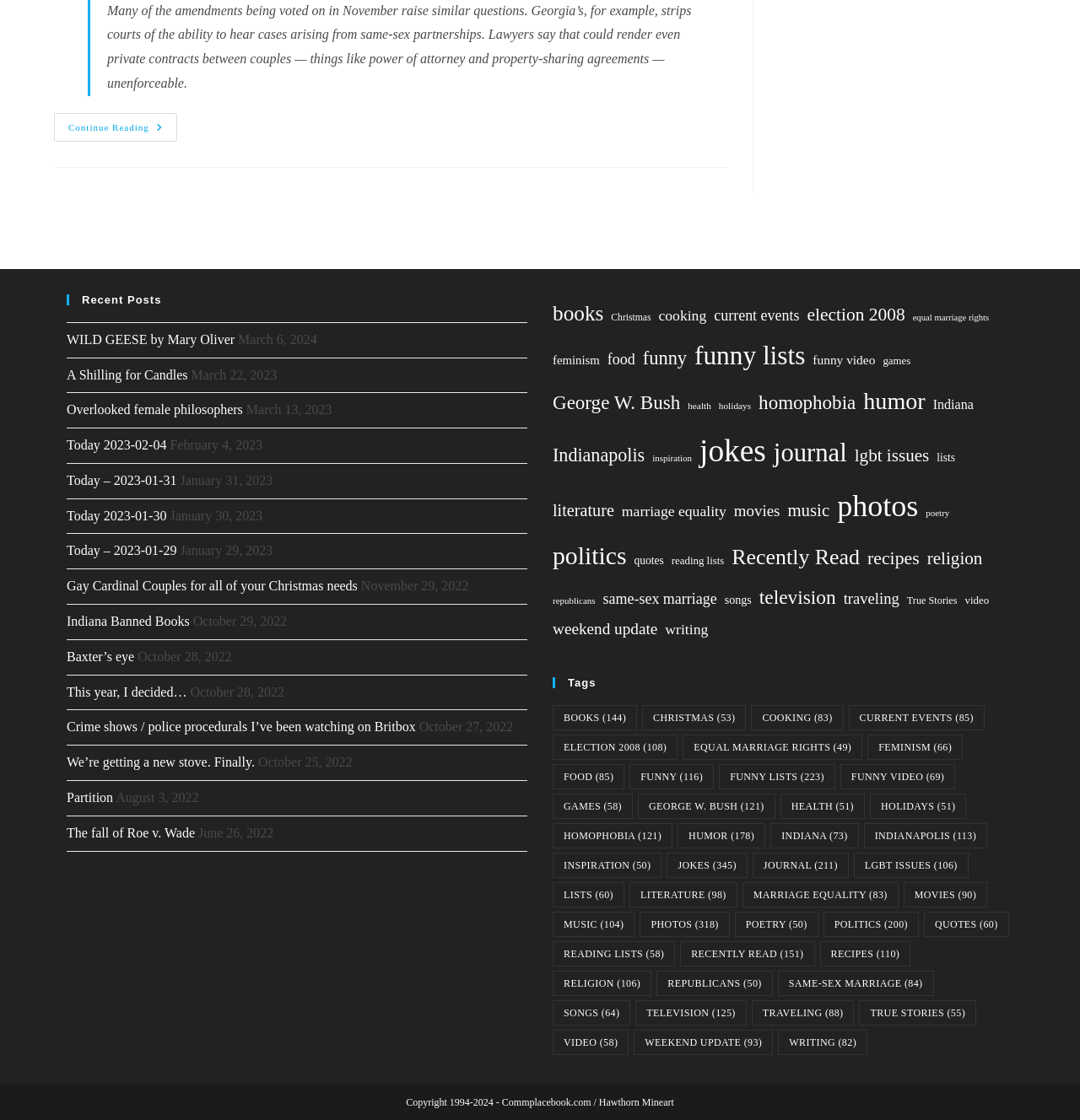Using floating point numbers between 0 and 1, provide the bounding box coordinates in the format (top-left x, top-left y, bottom-right x, bottom-right y). Locate the UI element described here: funny video (69)

[0.778, 0.682, 0.885, 0.705]